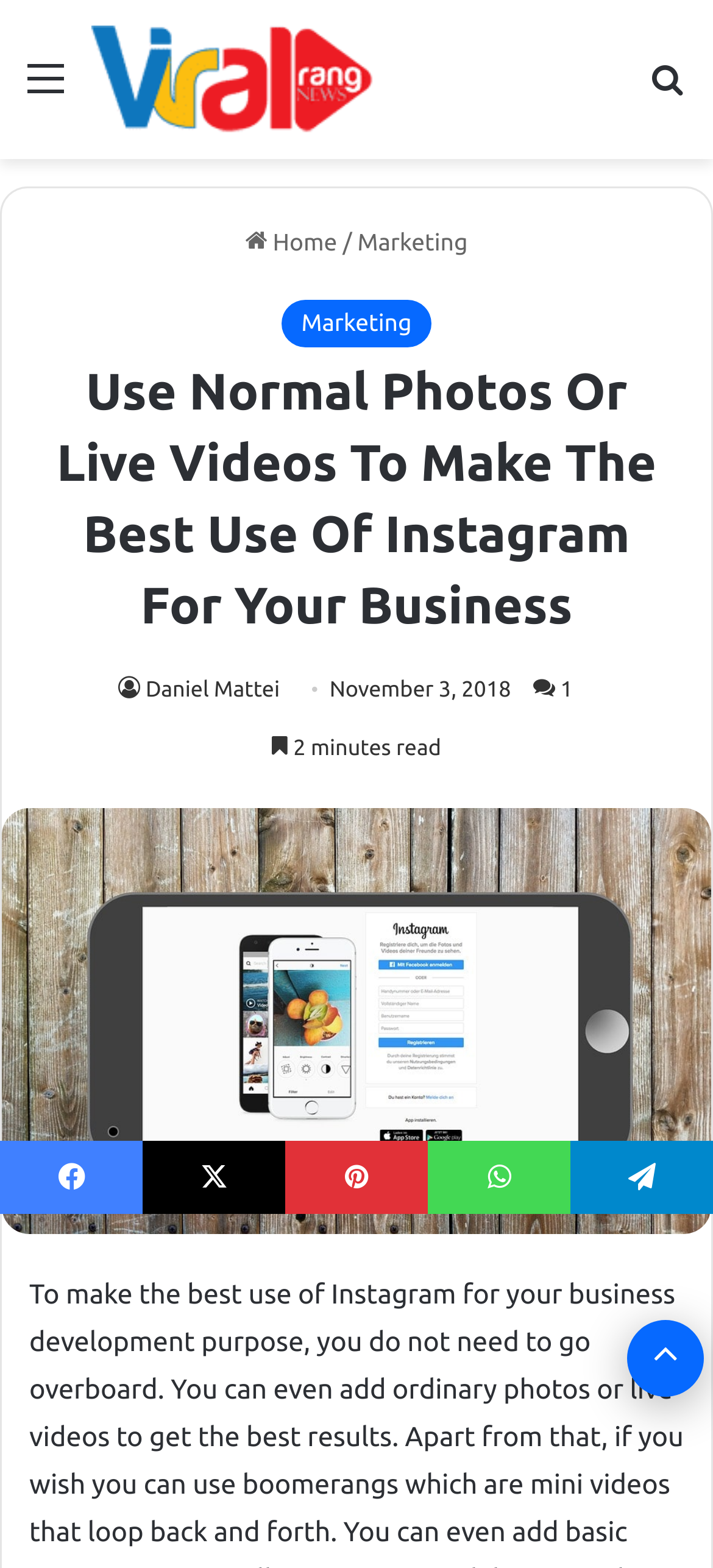Please specify the bounding box coordinates of the area that should be clicked to accomplish the following instruction: "Go back to top". The coordinates should consist of four float numbers between 0 and 1, i.e., [left, top, right, bottom].

[0.879, 0.842, 0.987, 0.891]